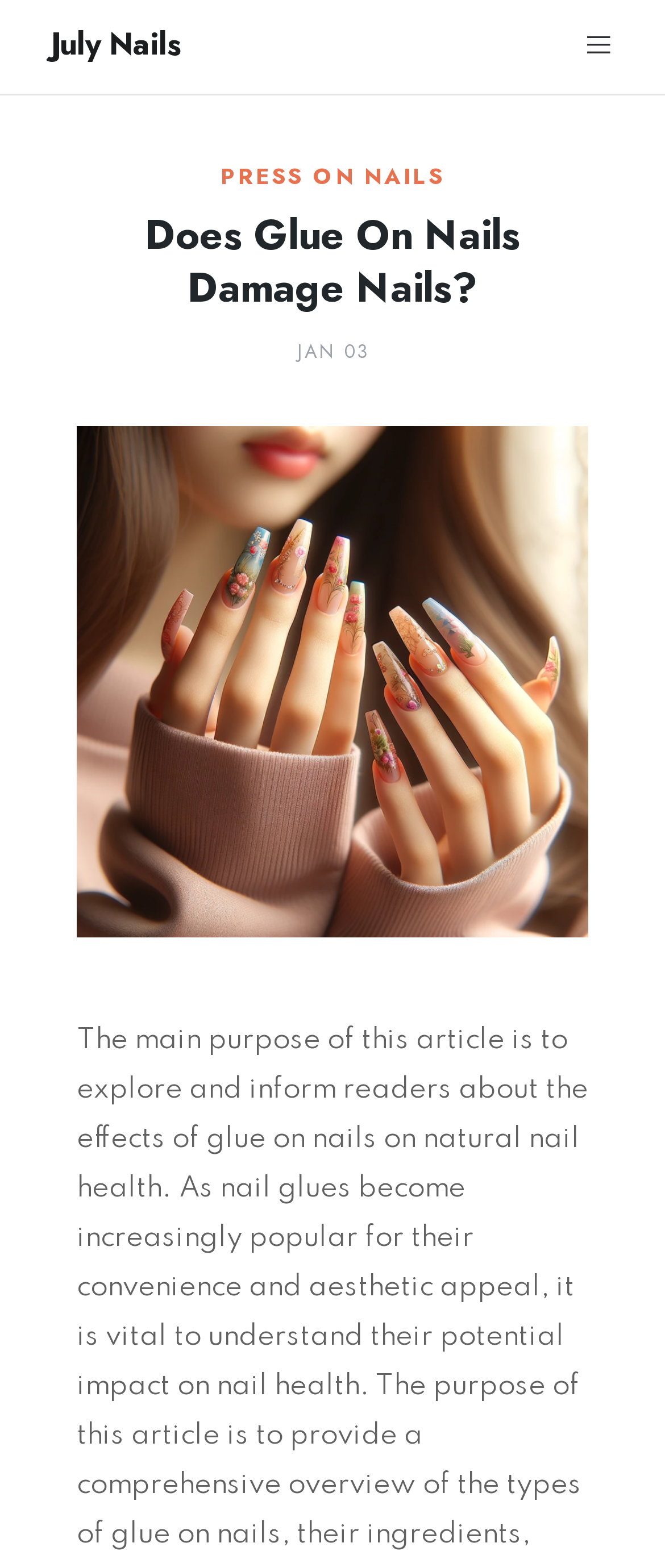Given the following UI element description: "May 12, 2022May 25, 2022", find the bounding box coordinates in the webpage screenshot.

None